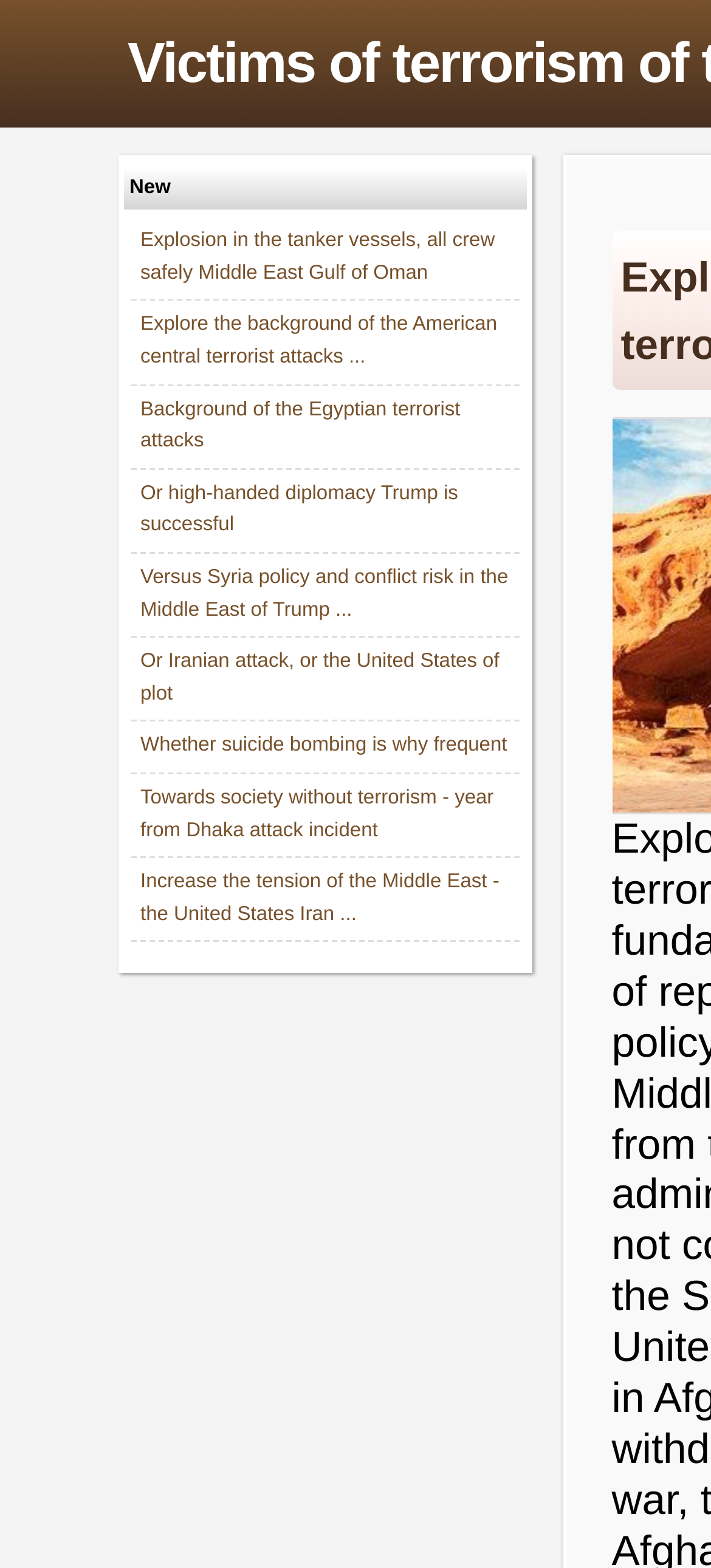Please determine the bounding box coordinates of the element to click on in order to accomplish the following task: "Read about the explosion in the tanker vessels in the Middle East Gulf of Oman". Ensure the coordinates are four float numbers ranging from 0 to 1, i.e., [left, top, right, bottom].

[0.197, 0.147, 0.696, 0.181]